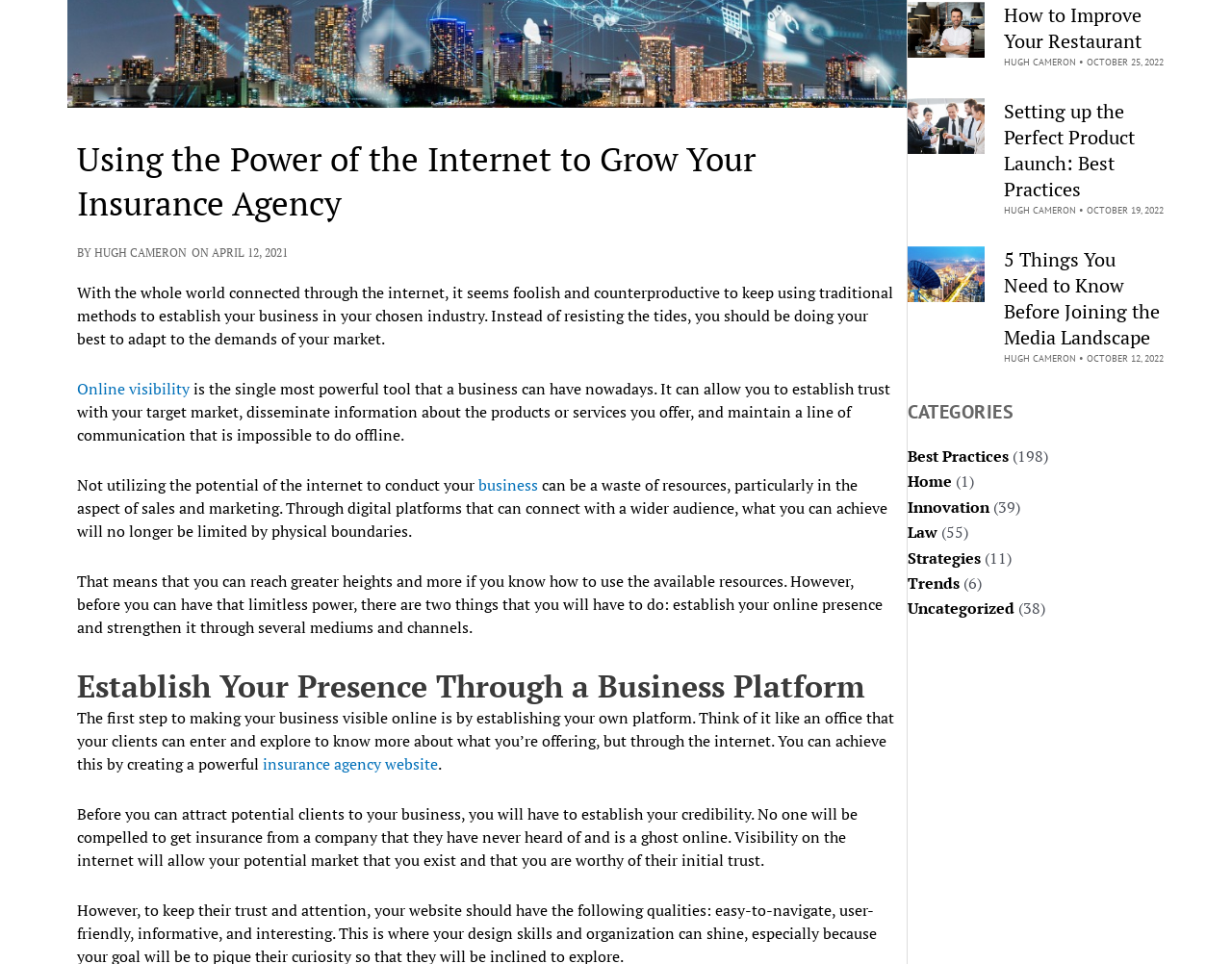From the webpage screenshot, predict the bounding box coordinates (top-left x, top-left y, bottom-right x, bottom-right y) for the UI element described here: Online visibility

[0.062, 0.392, 0.154, 0.414]